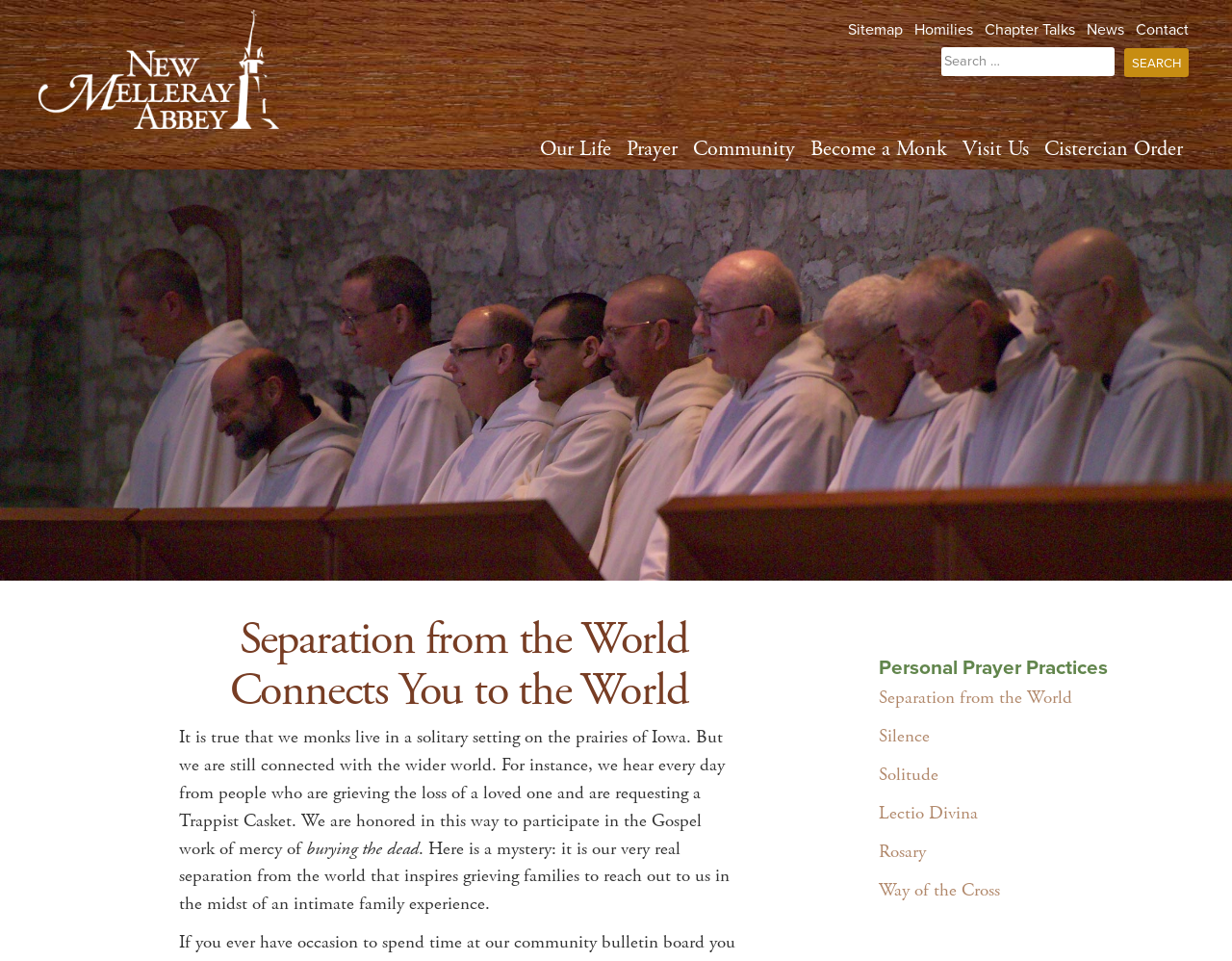Identify the bounding box of the HTML element described as: "Cistercian Order".

[0.844, 0.136, 0.969, 0.176]